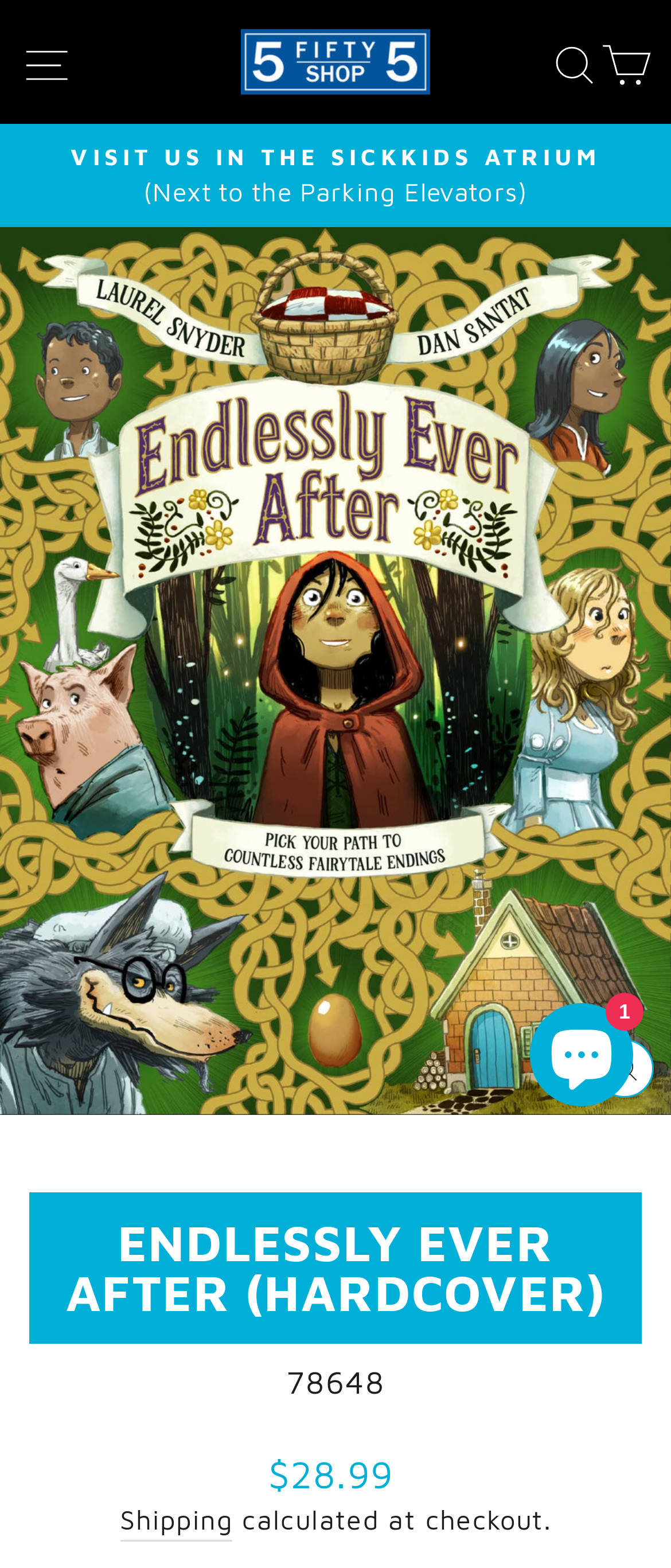Provide a brief response to the question using a single word or phrase: 
Is the chat window expanded?

True